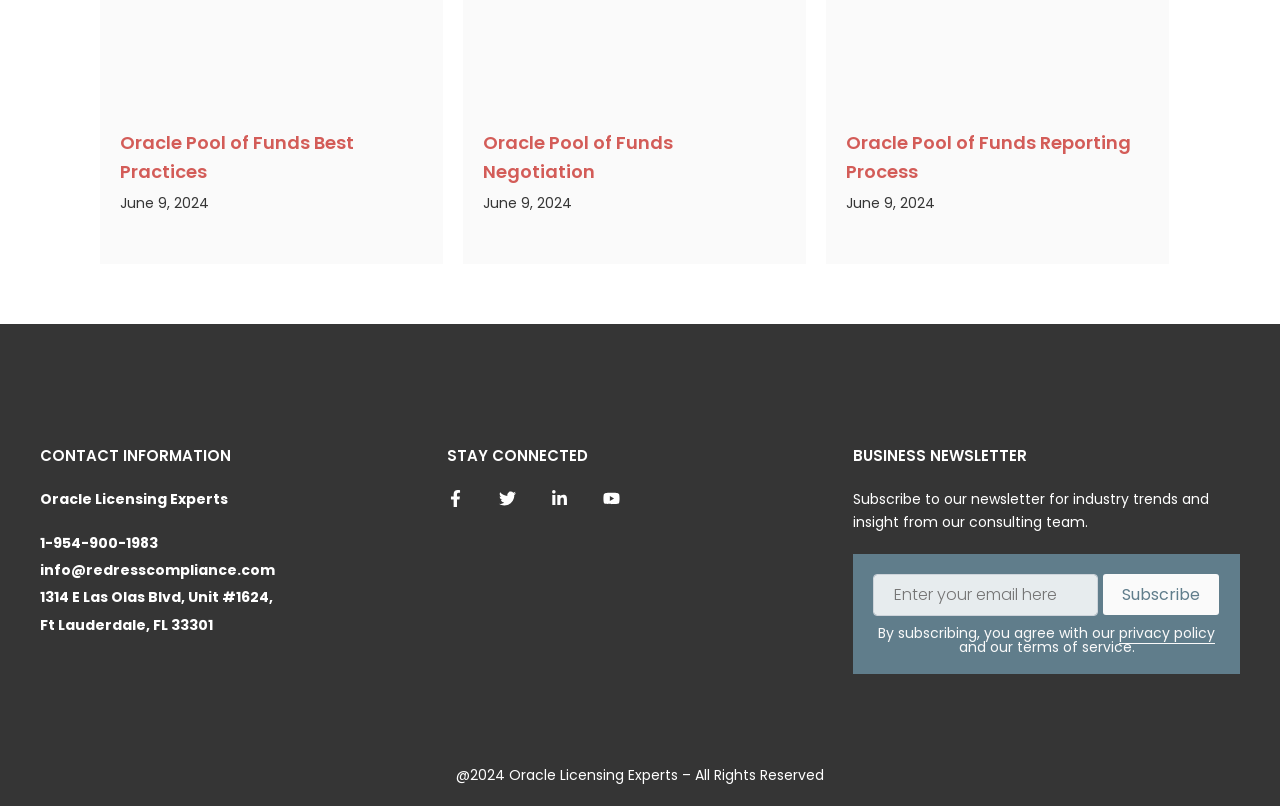Please find the bounding box coordinates of the element that must be clicked to perform the given instruction: "Click on Oracle Pool of Funds Best Practices". The coordinates should be four float numbers from 0 to 1, i.e., [left, top, right, bottom].

[0.094, 0.161, 0.277, 0.228]